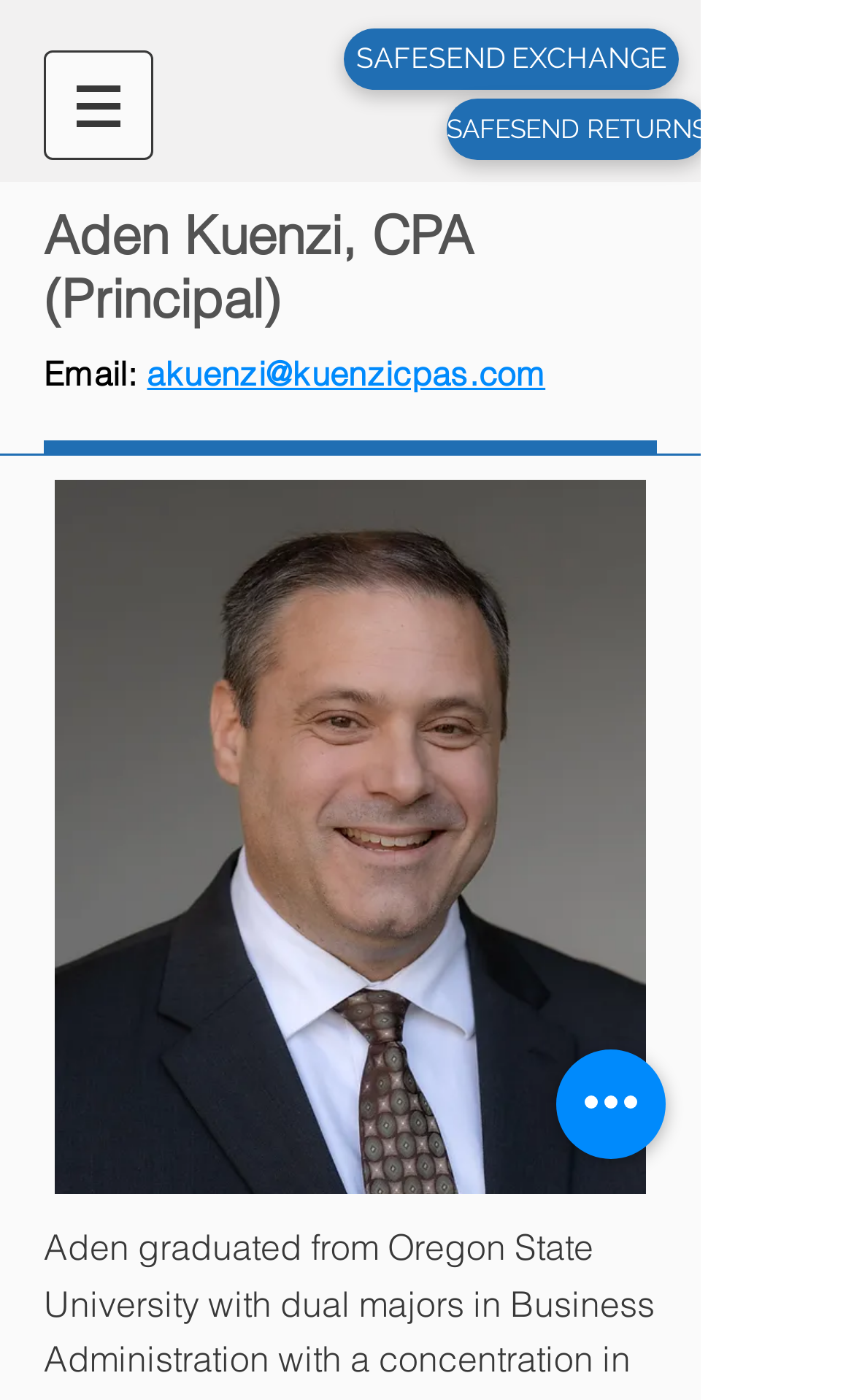How many images are there on the webpage?
Examine the image closely and answer the question with as much detail as possible.

There are two images on the webpage: one is an icon in the navigation section, and the other is a larger image with the filename 'KCo2023-03854.jpg'.